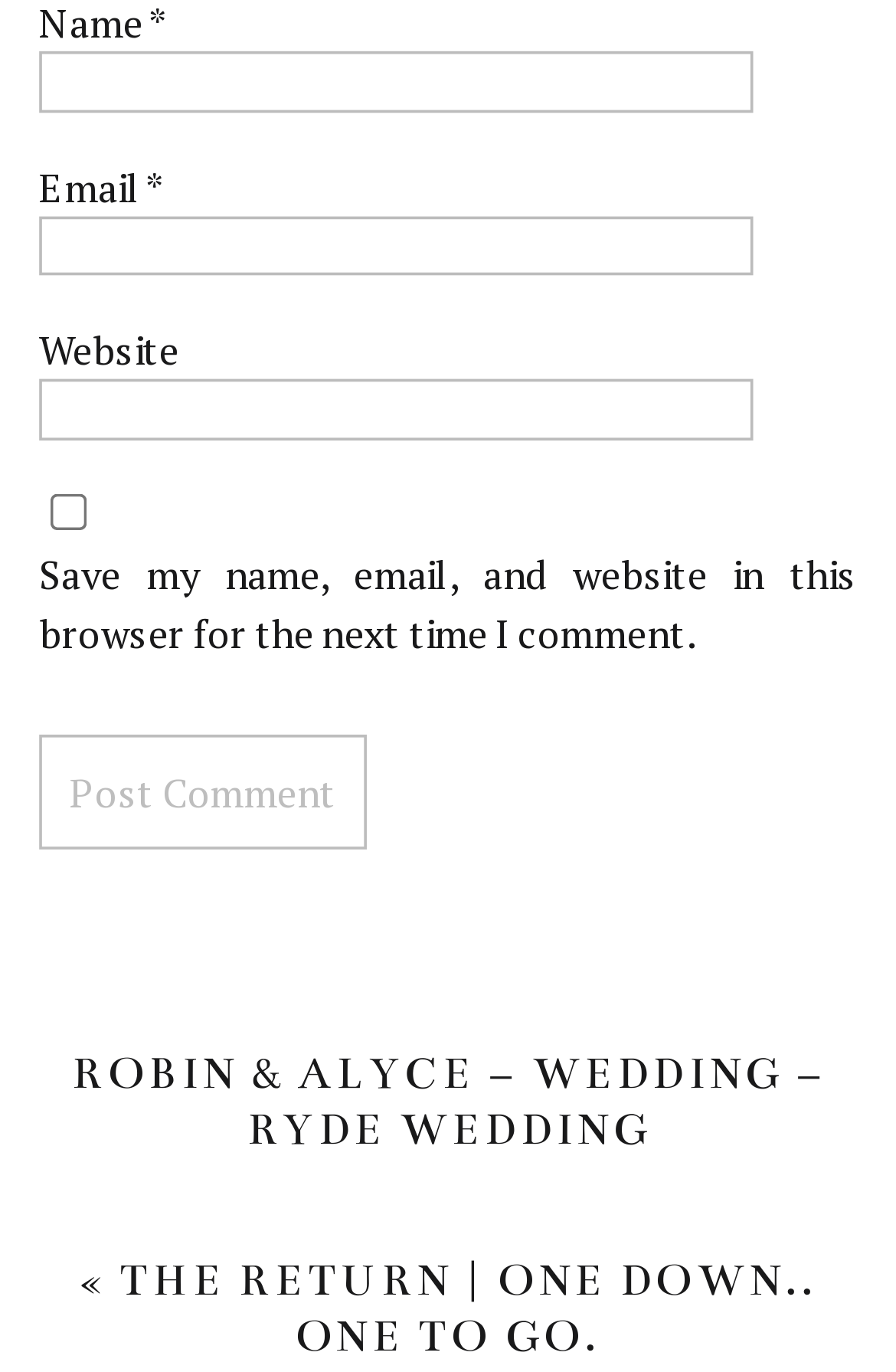Please determine the bounding box coordinates of the element's region to click in order to carry out the following instruction: "Visit the previous page". The coordinates should be four float numbers between 0 and 1, i.e., [left, top, right, bottom].

[0.088, 0.912, 0.133, 0.951]